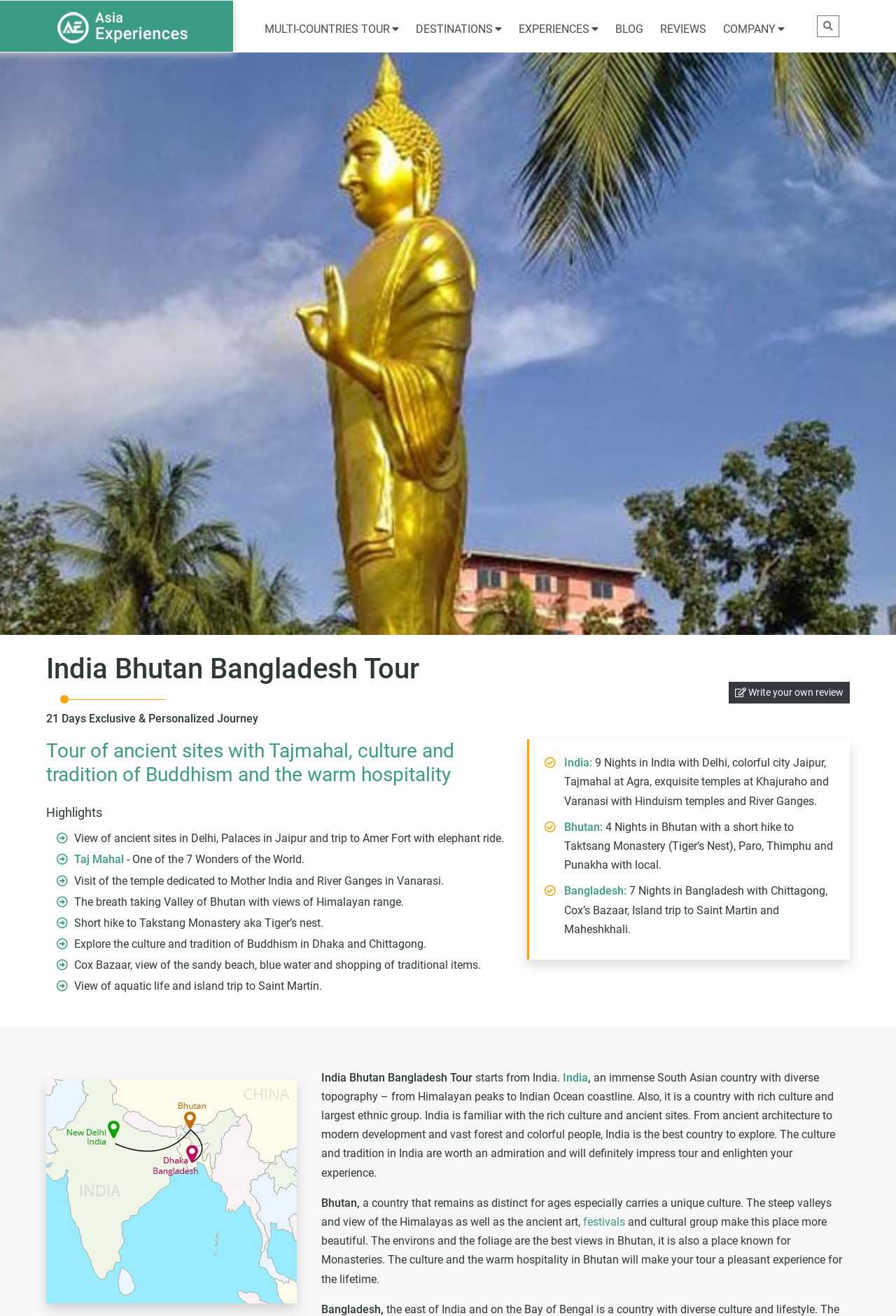Give a complete and precise description of the webpage's appearance.

This webpage is about a tour package for India, Bhutan, and Bangladesh, focusing on the cultural and traditional aspects of these South Asian countries. At the top, there is a logo and a navigation menu with links to different sections, including "MULTI-COUNTRIES TOUR", "DESTINATIONS", "EXPERIENCES", "BLOG", "REVIEWS", and "COMPANY". 

Below the navigation menu, there is a heading that reads "India Bhutan Bangladesh Tour" and a brief description of the tour, which is a 21-day exclusive and personalized journey. 

The main content of the webpage is divided into several sections. The first section highlights the tour, mentioning ancient sites, culture, and tradition of Buddhism, and warm hospitality. 

Below this section, there are several paragraphs describing the tour's highlights, including visits to ancient sites in Delhi, Taj Mahal, and temples in Varanasi, as well as experiences in Bhutan, such as hiking to Takstang Monastery and exploring the culture and tradition of Buddhism in Dhaka and Chittagong. 

The webpage also provides detailed itineraries for India, Bhutan, and Bangladesh, including the number of nights spent in each country and the places to be visited. 

At the bottom of the webpage, there is a figure, and below it, a brief description of the tour, stating that it starts from India and covers the diverse topography and rich culture of the country, as well as the unique culture of Bhutan and the beauty of Bangladesh.